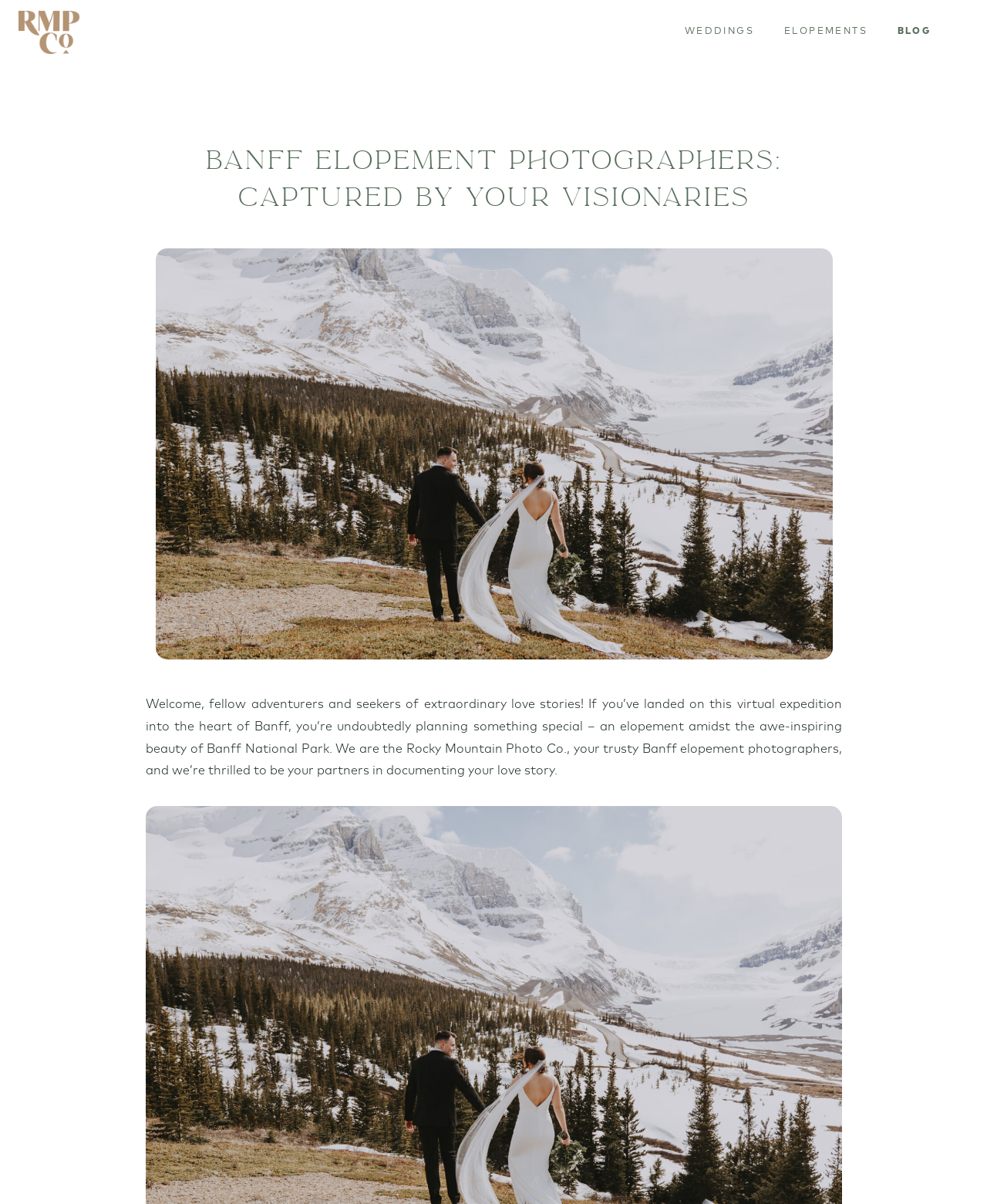Please provide a brief answer to the question using only one word or phrase: 
What is the purpose of the website?

To showcase elopement photography services